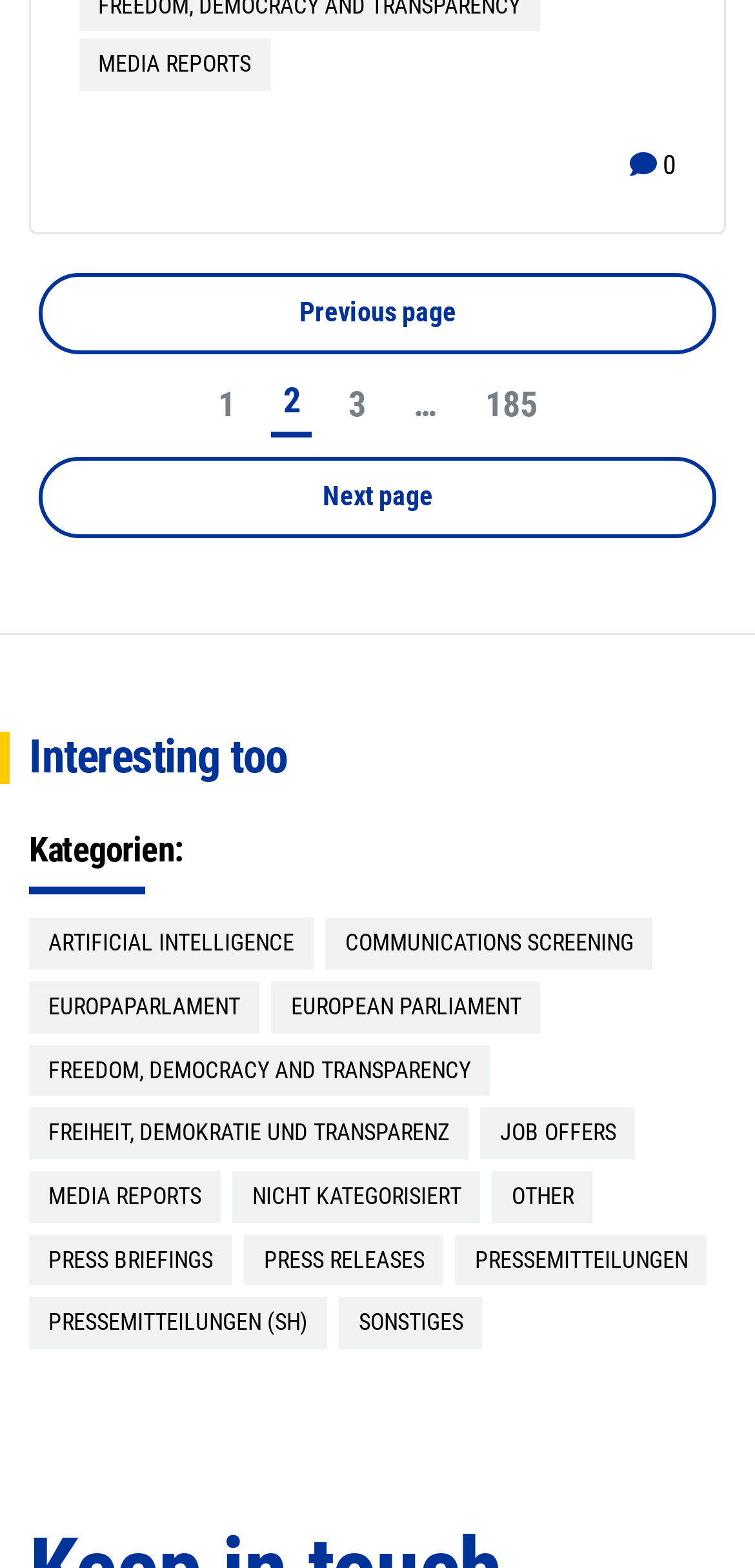Using the format (top-left x, top-left y, bottom-right x, bottom-right y), and given the element description, identify the bounding box coordinates within the screenshot: Artificial Intelligence

[0.038, 0.586, 0.415, 0.618]